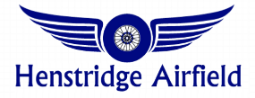Describe in detail everything you see in the image.

The image showcases the logo of Henstridge Airfield, featuring a prominent central emblem resembling a wheel or turbine design encircled by bold, stylized wings extending outward. Beneath the emblem, the name "Henstridge Airfield" is displayed in elegant typography, emphasizing its identity as a key aviation hub. The logo's color scheme predominantly features shades of blue, evoking a sense of trust and professionalism, reflective of the airfield's commitment to aviation and community engagement. This emblem serves as a visual representation of the airfield, highlighting its significance to local residents and pilots alike.